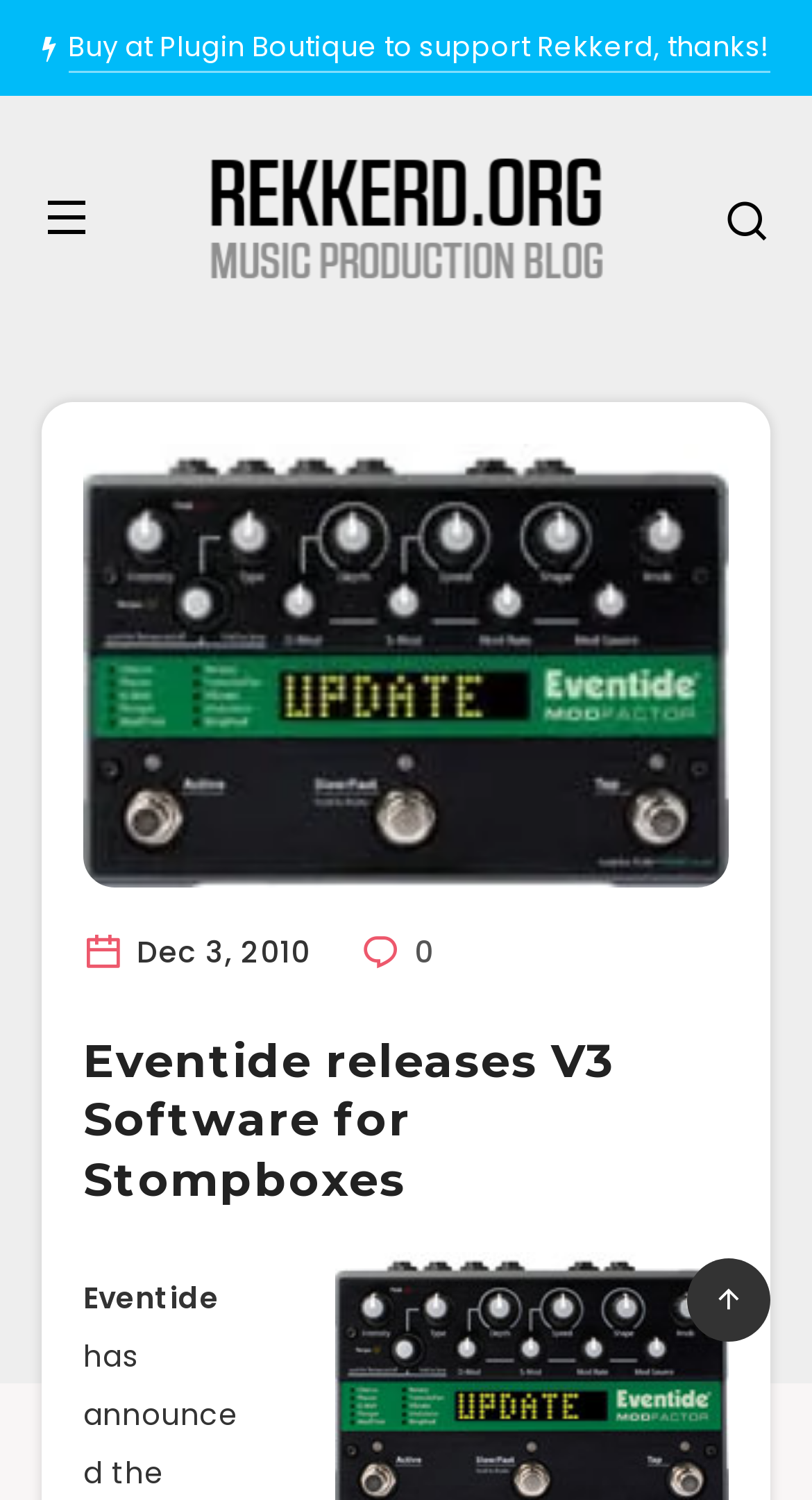Identify and provide the main heading of the webpage.

Eventide releases V3 Software for Stompboxes